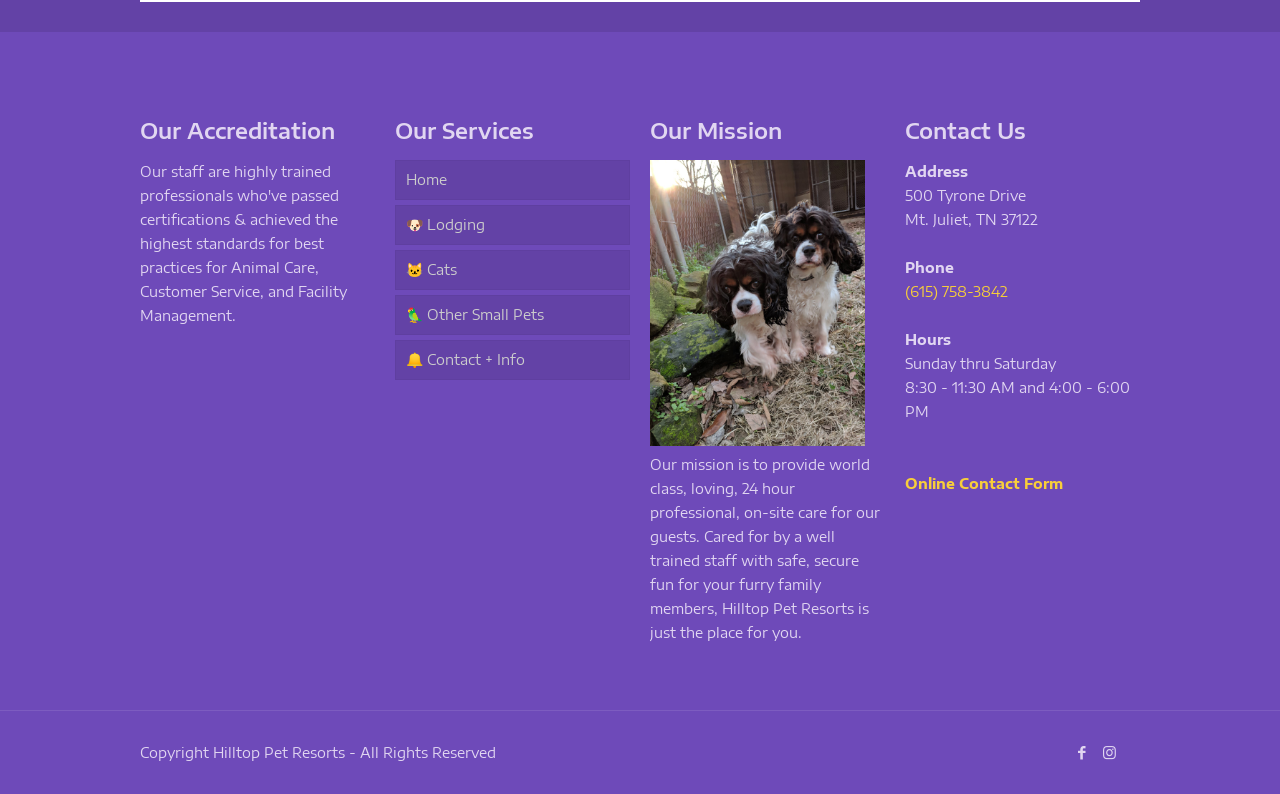Identify the bounding box coordinates of the specific part of the webpage to click to complete this instruction: "Sign in to your account".

None